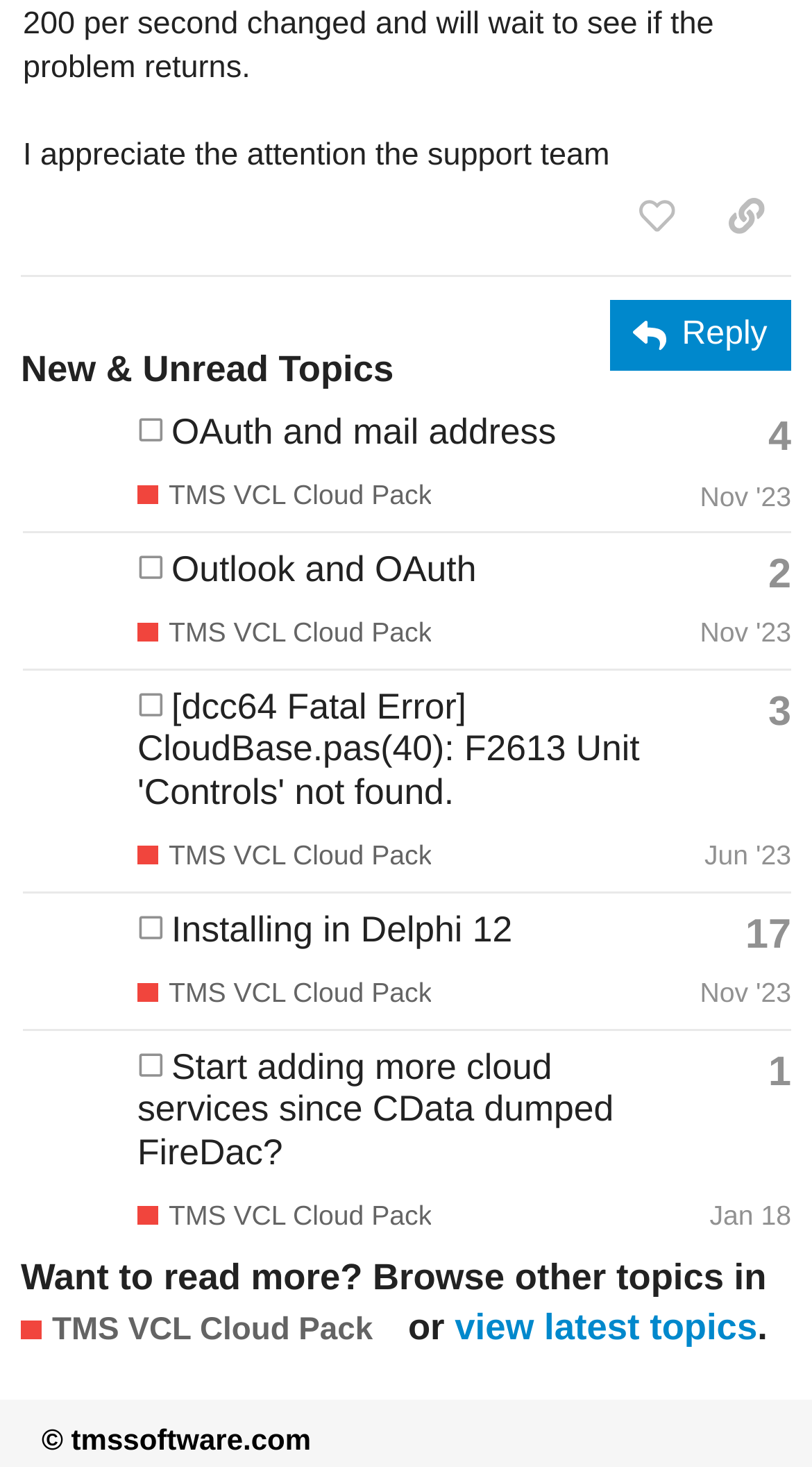Please provide a one-word or short phrase answer to the question:
How many replies does the topic 'Installing in Delphi 12' have?

17